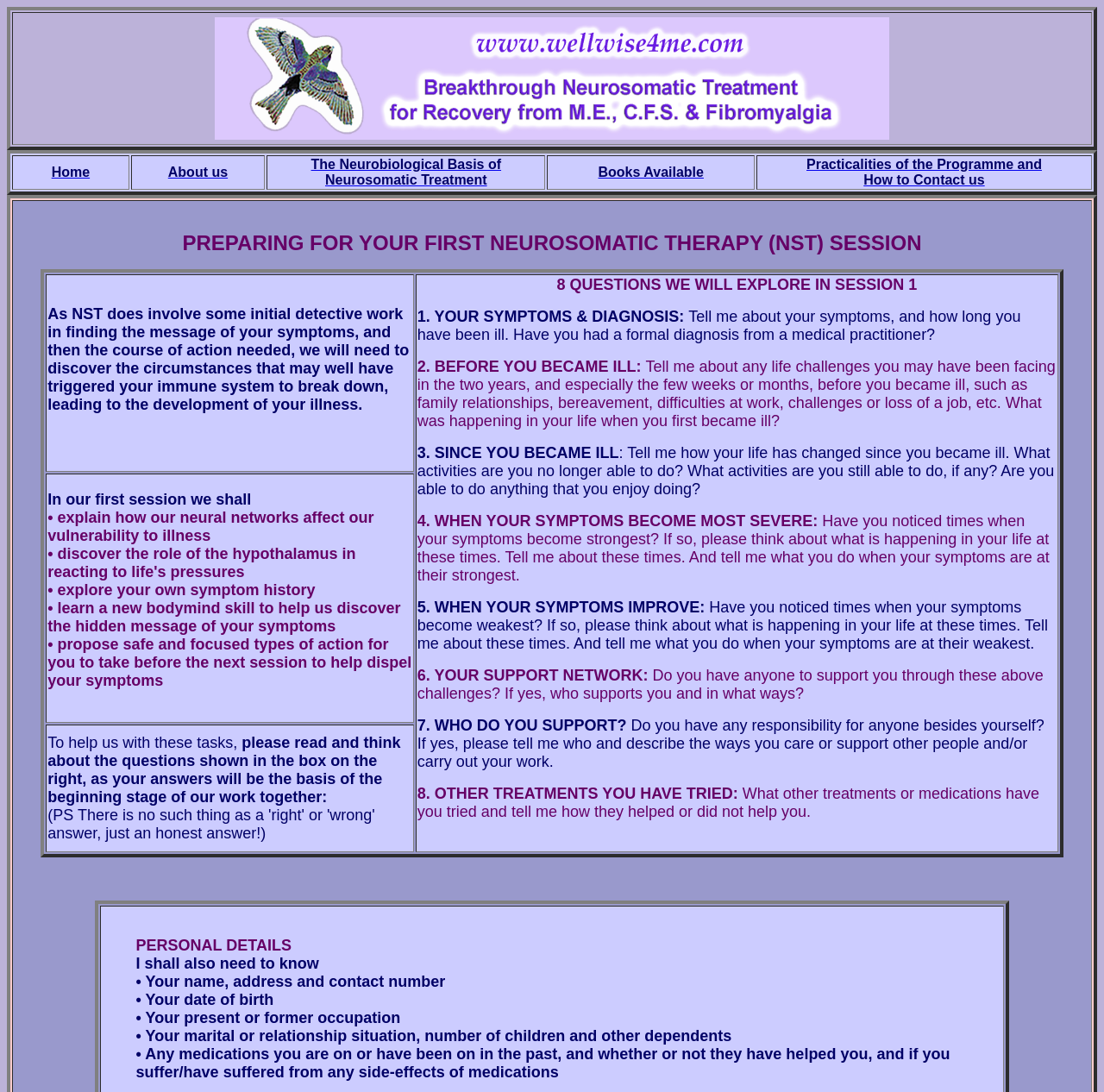Please examine the image and provide a detailed answer to the question: What is the purpose of the first Neurosomatic Therapy session?

The first session aims to explore the patient's symptoms, diagnosis, and life challenges before and after becoming ill, to understand the underlying causes of the illness and develop a personalized treatment plan.